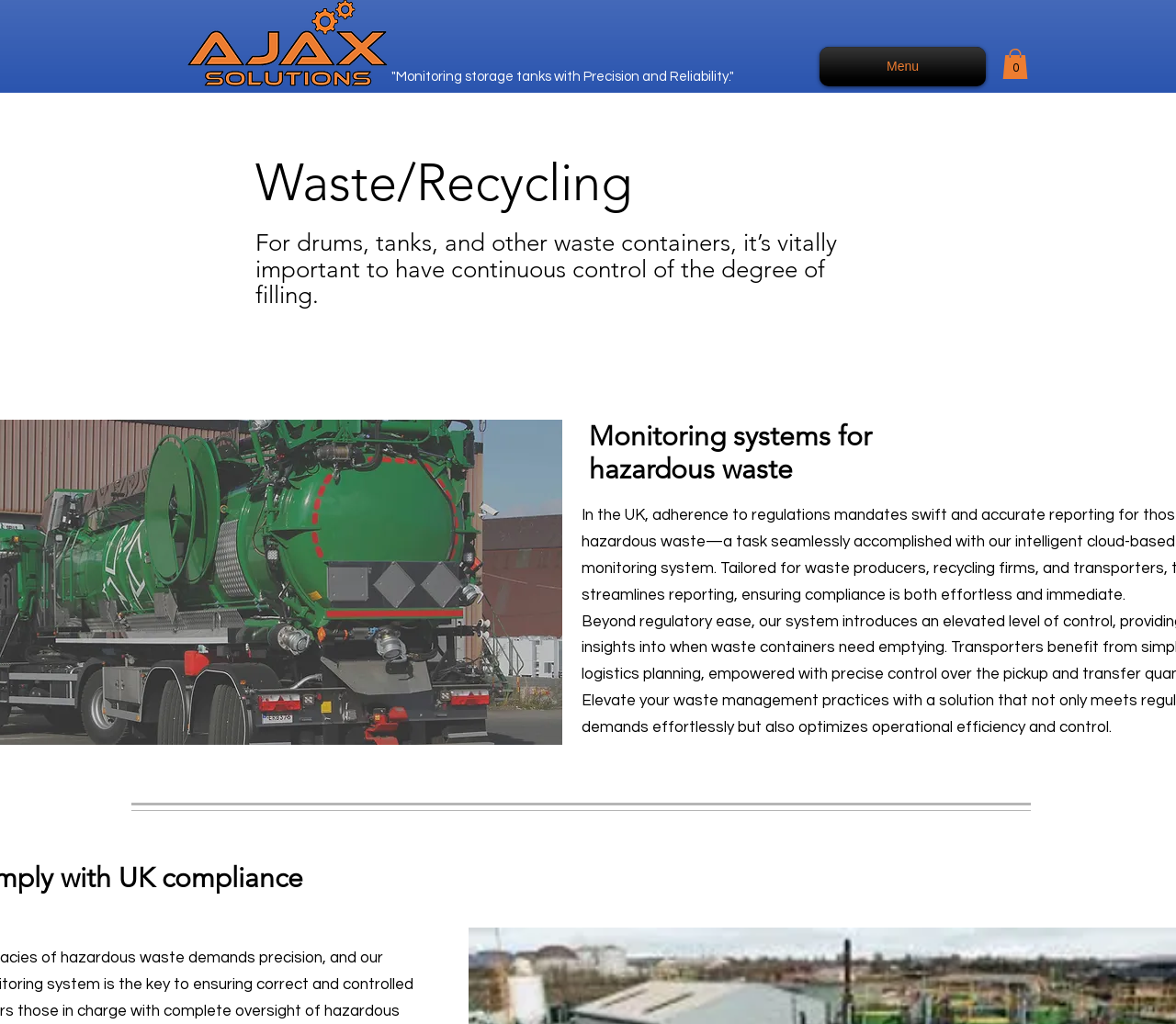Using the image as a reference, answer the following question in as much detail as possible:
What is the company logo displayed on the webpage?

The company logo is displayed on the top left corner of the webpage, which is an image with the text 'Ajax Company logo'.